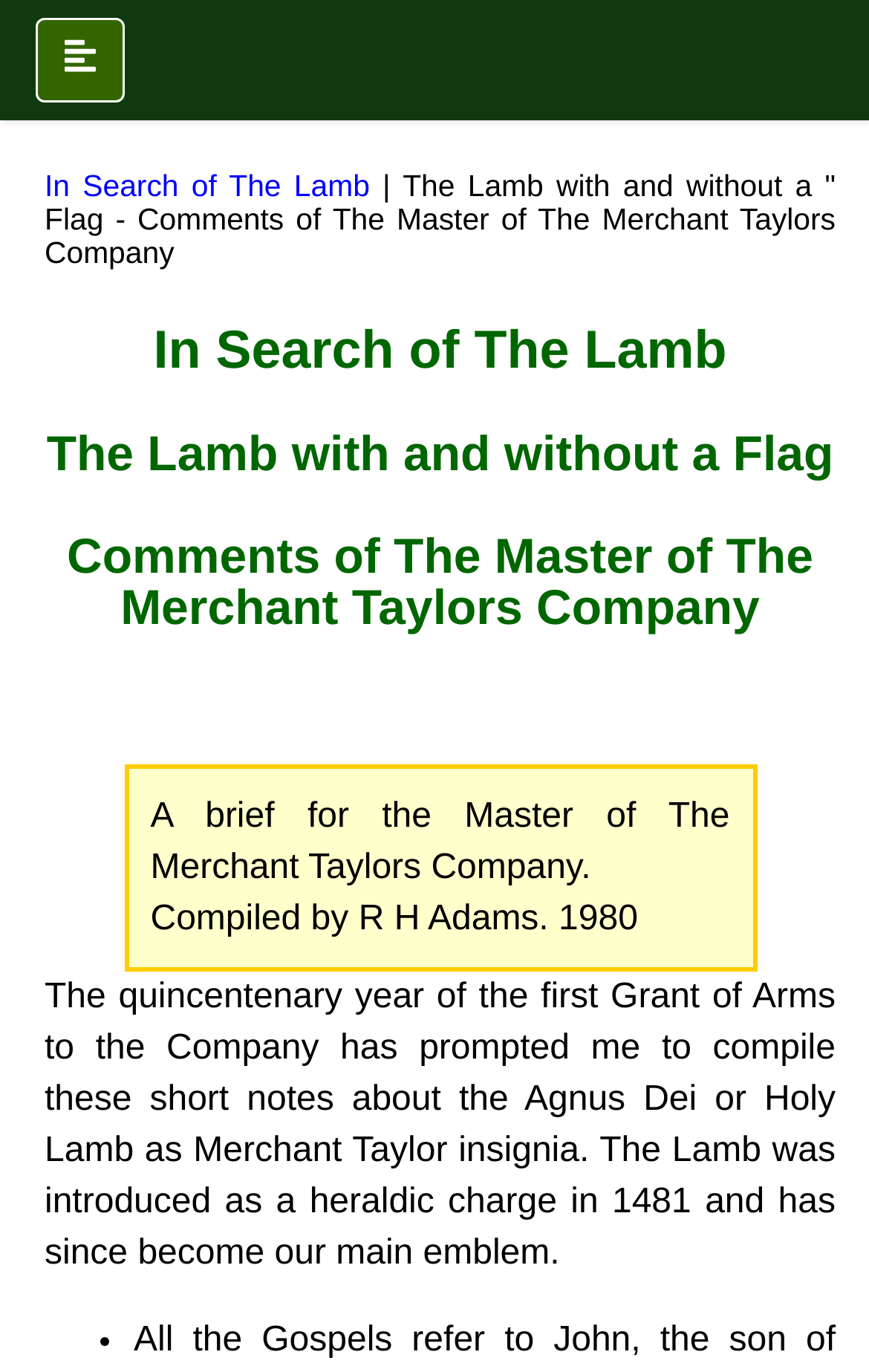Provide a brief response to the question using a single word or phrase: 
How many columns are in the layout table?

1